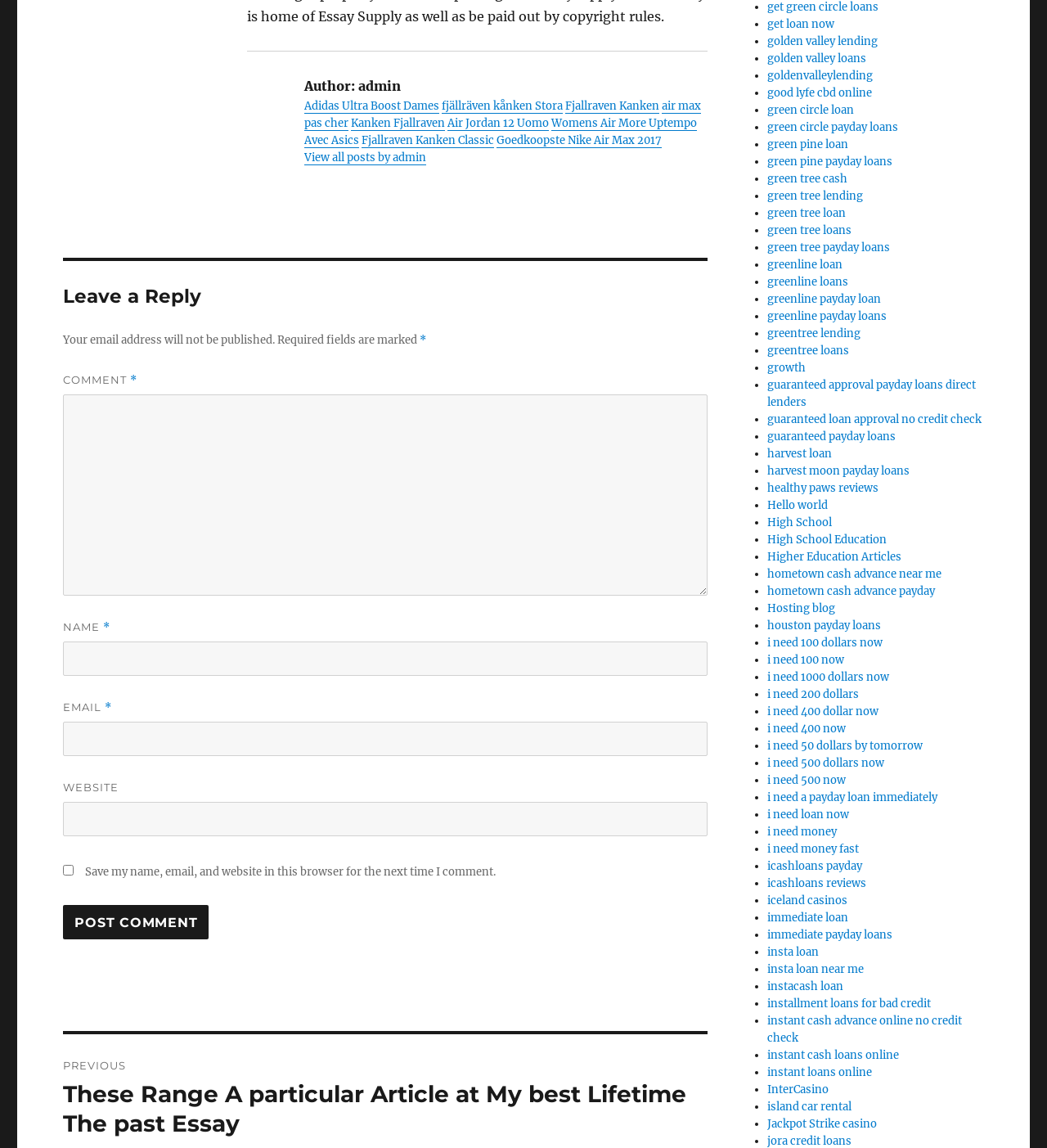Provide the bounding box coordinates of the area you need to click to execute the following instruction: "View article about Roe v Wade".

None